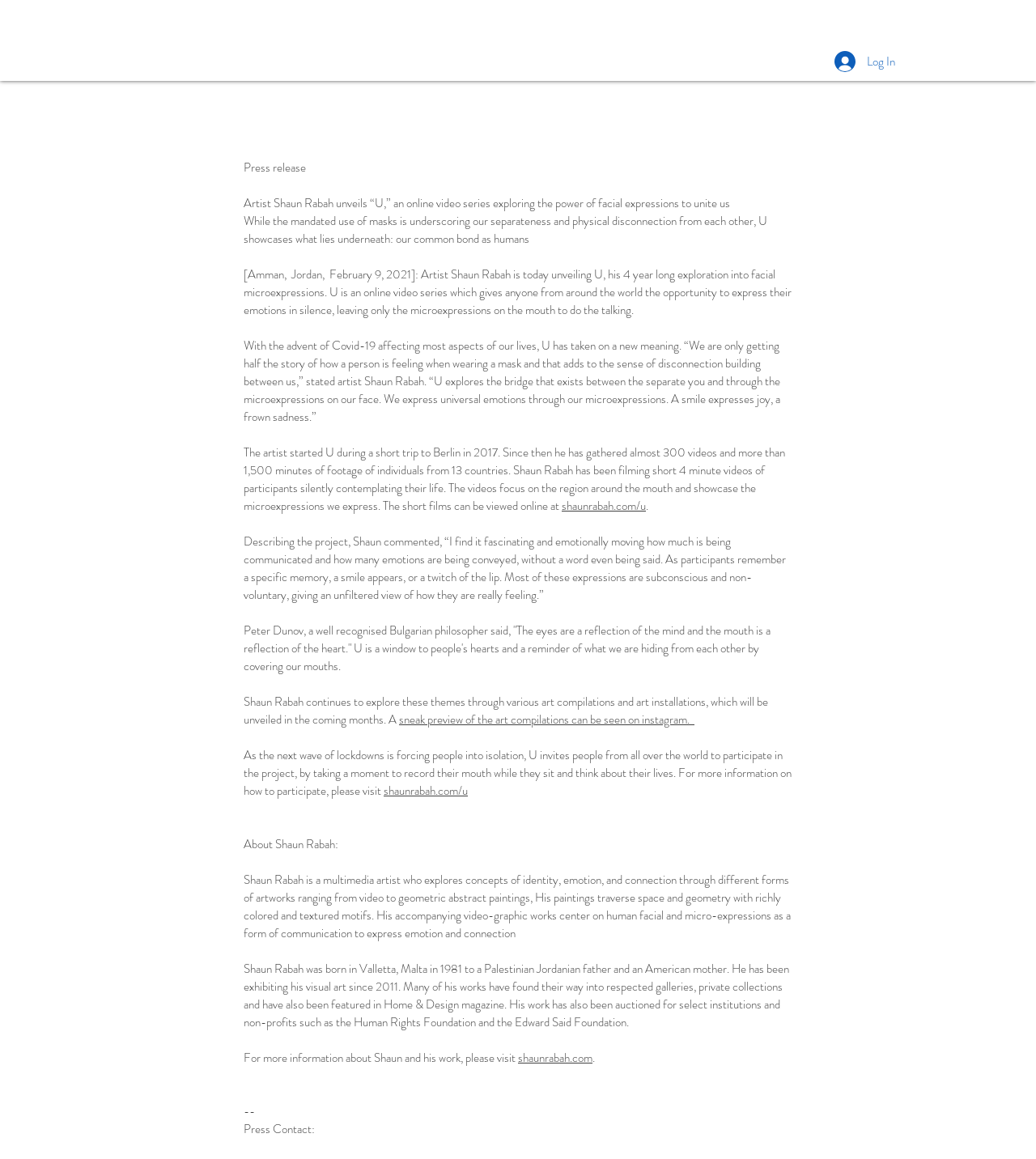What is the website where the short films can be viewed?
From the image, respond using a single word or phrase.

shaunrabah.com/u